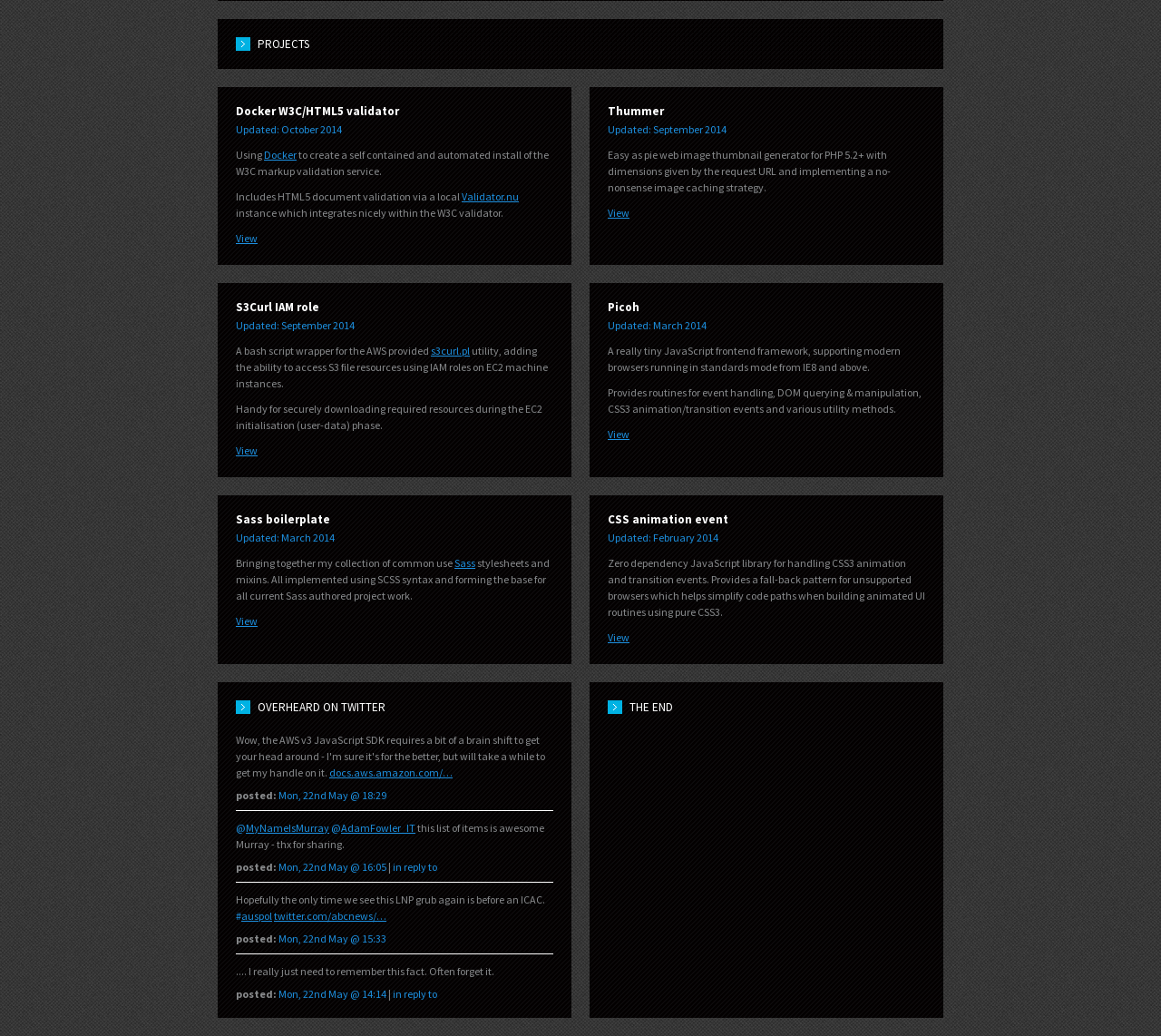Locate the bounding box coordinates of the clickable area needed to fulfill the instruction: "View S3Curl IAM role".

[0.203, 0.289, 0.275, 0.304]